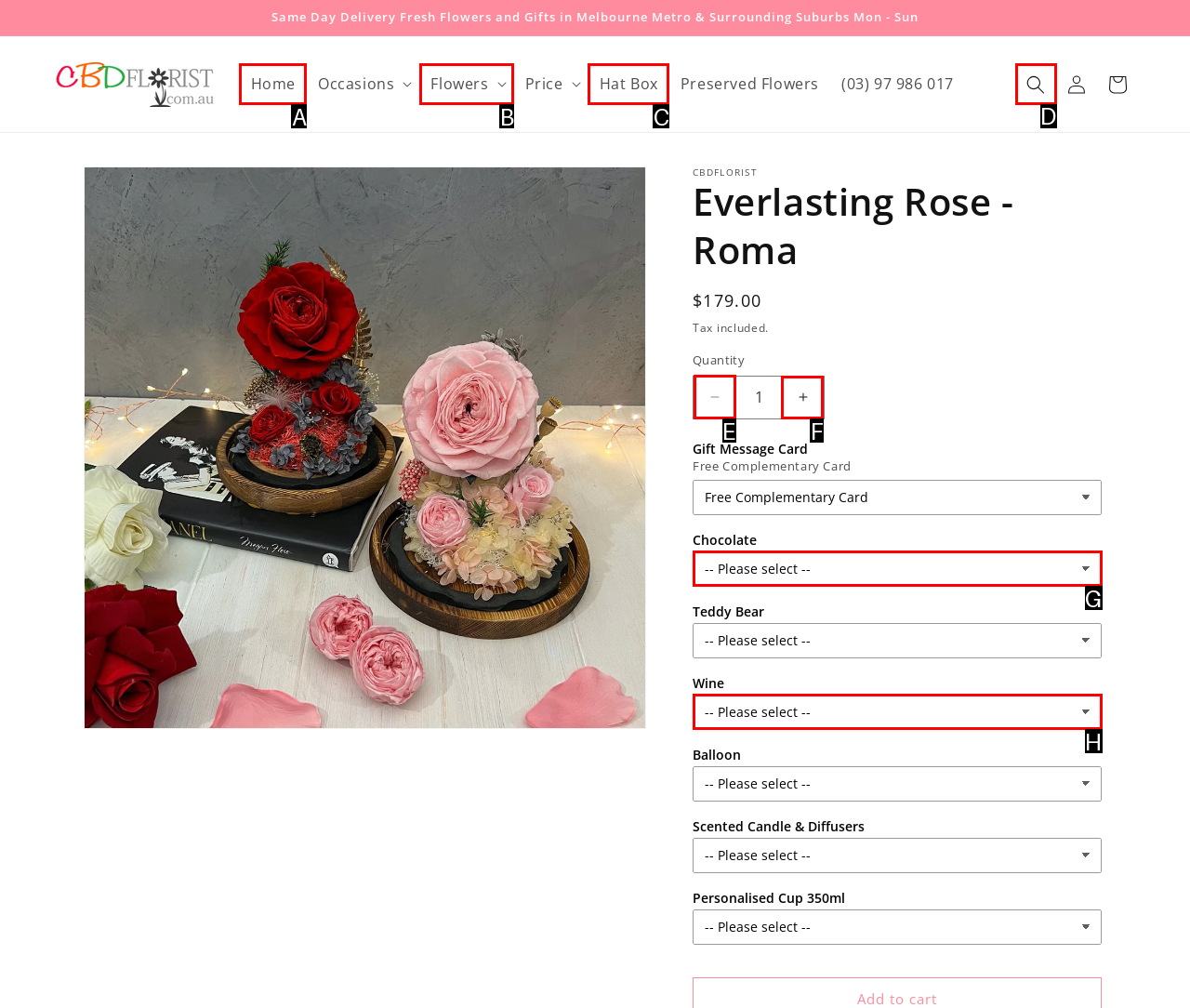Point out the specific HTML element to click to complete this task: Increase the quantity of 'Everlasting Rose - Roma' Reply with the letter of the chosen option.

F